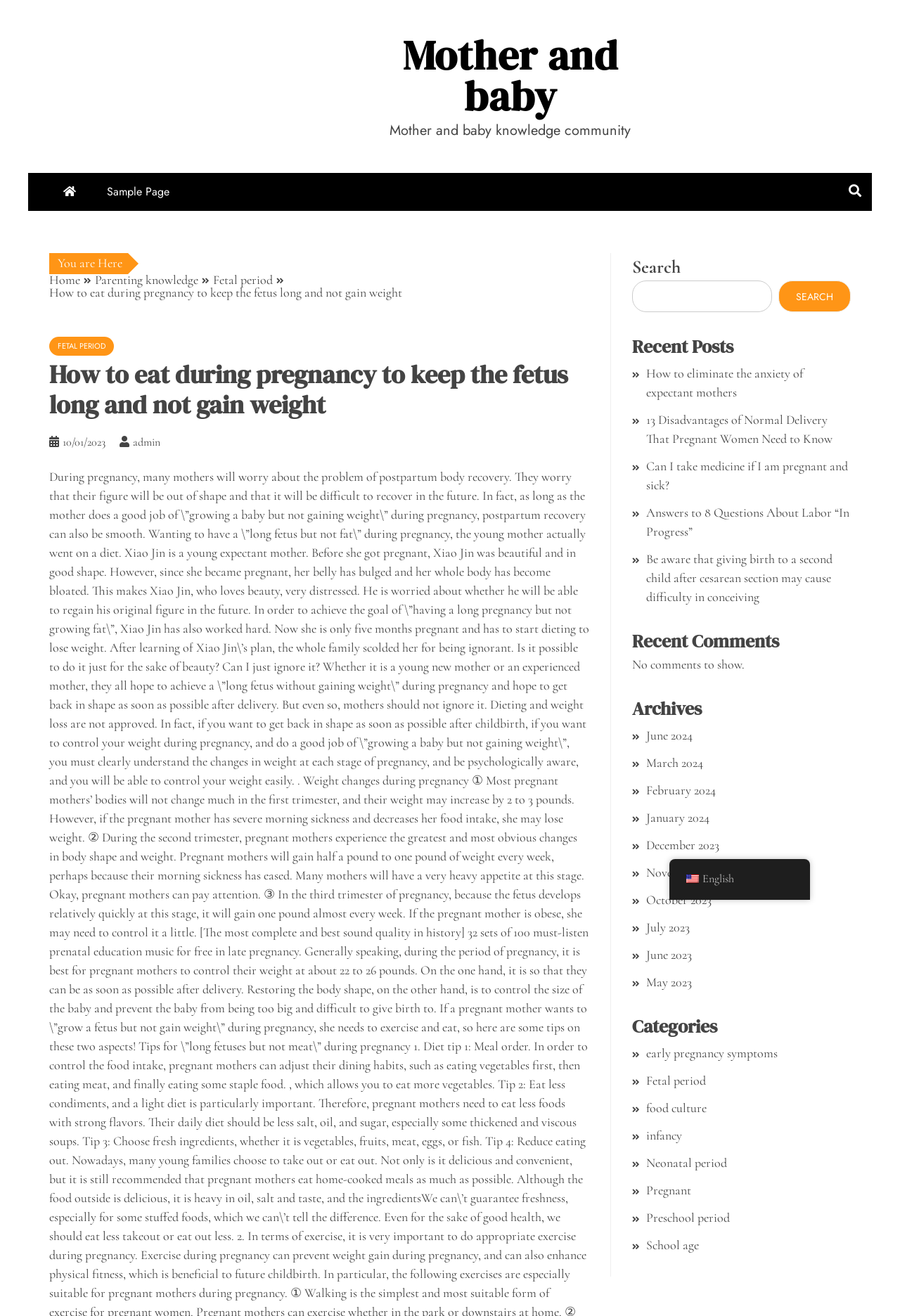Determine the bounding box coordinates of the section to be clicked to follow the instruction: "View recent posts". The coordinates should be given as four float numbers between 0 and 1, formatted as [left, top, right, bottom].

[0.702, 0.253, 0.945, 0.274]